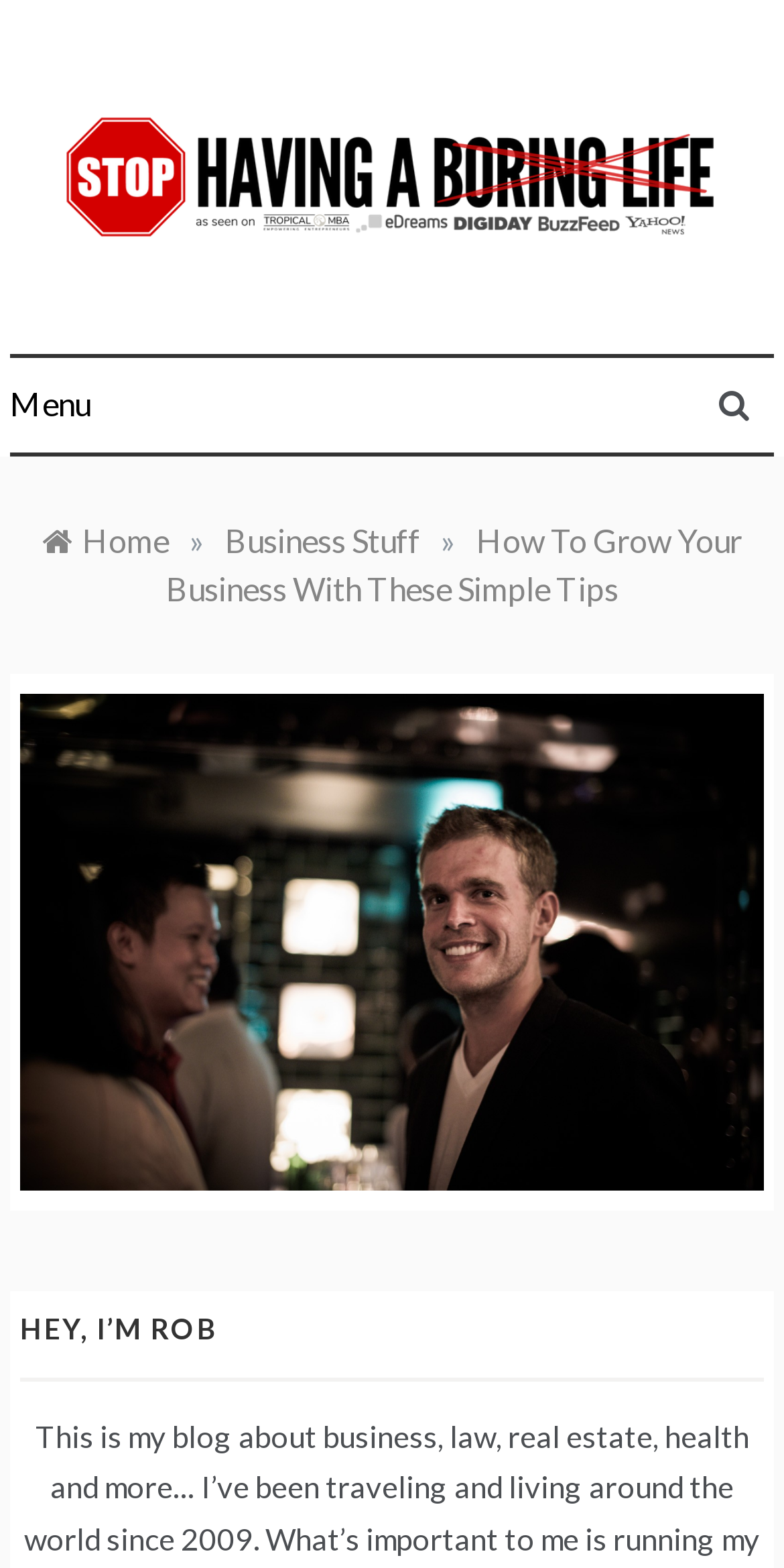What is the structure of the webpage?
Please answer using one word or phrase, based on the screenshot.

Header, content, footer